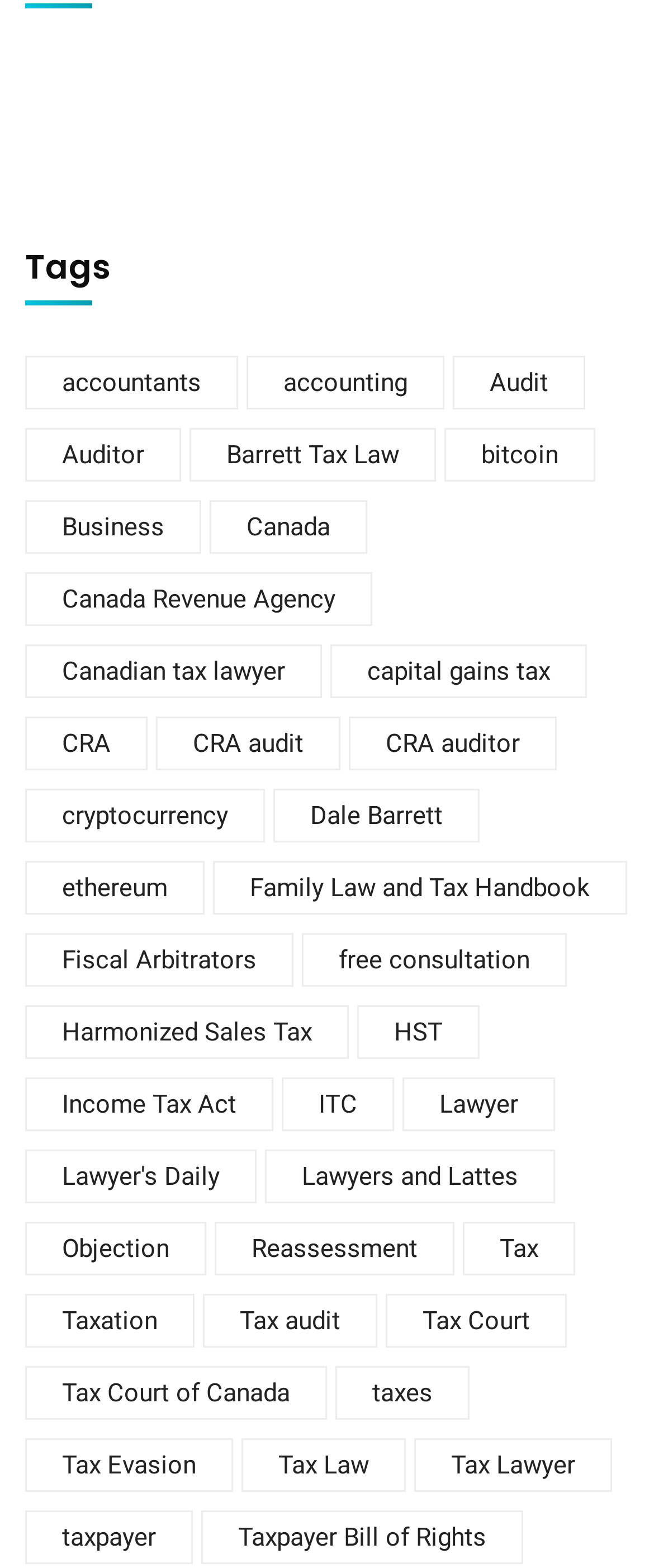Please determine the bounding box coordinates of the clickable area required to carry out the following instruction: "Explore 'Tax Law' topics". The coordinates must be four float numbers between 0 and 1, represented as [left, top, right, bottom].

[0.369, 0.917, 0.621, 0.951]